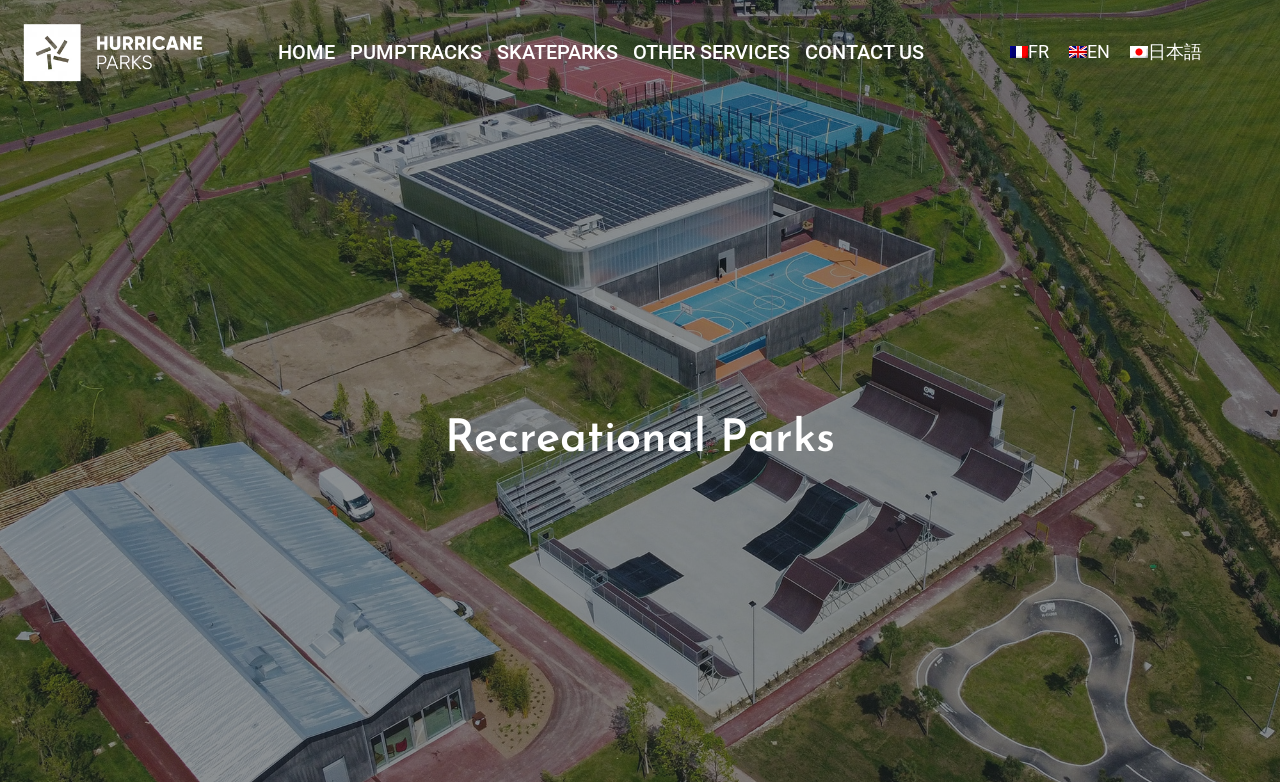Please determine the bounding box coordinates of the area that needs to be clicked to complete this task: 'view pumptracks'. The coordinates must be four float numbers between 0 and 1, formatted as [left, top, right, bottom].

[0.273, 0.041, 0.377, 0.092]